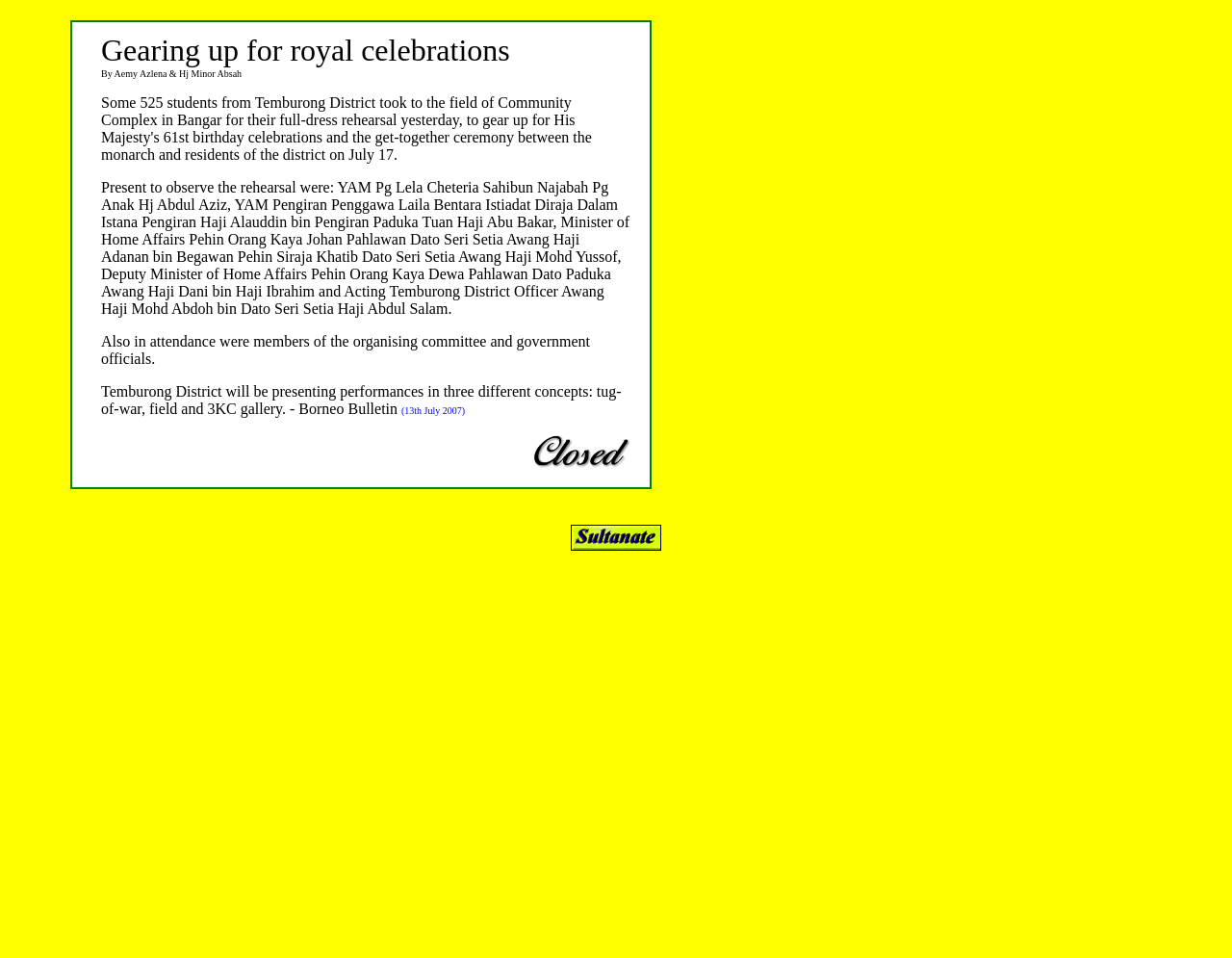Who is the Minister of Home Affairs?
Examine the image and give a concise answer in one word or a short phrase.

Pehin Orang Kaya Johan Pahlawan Dato Seri Setia Awang Haji Adanan